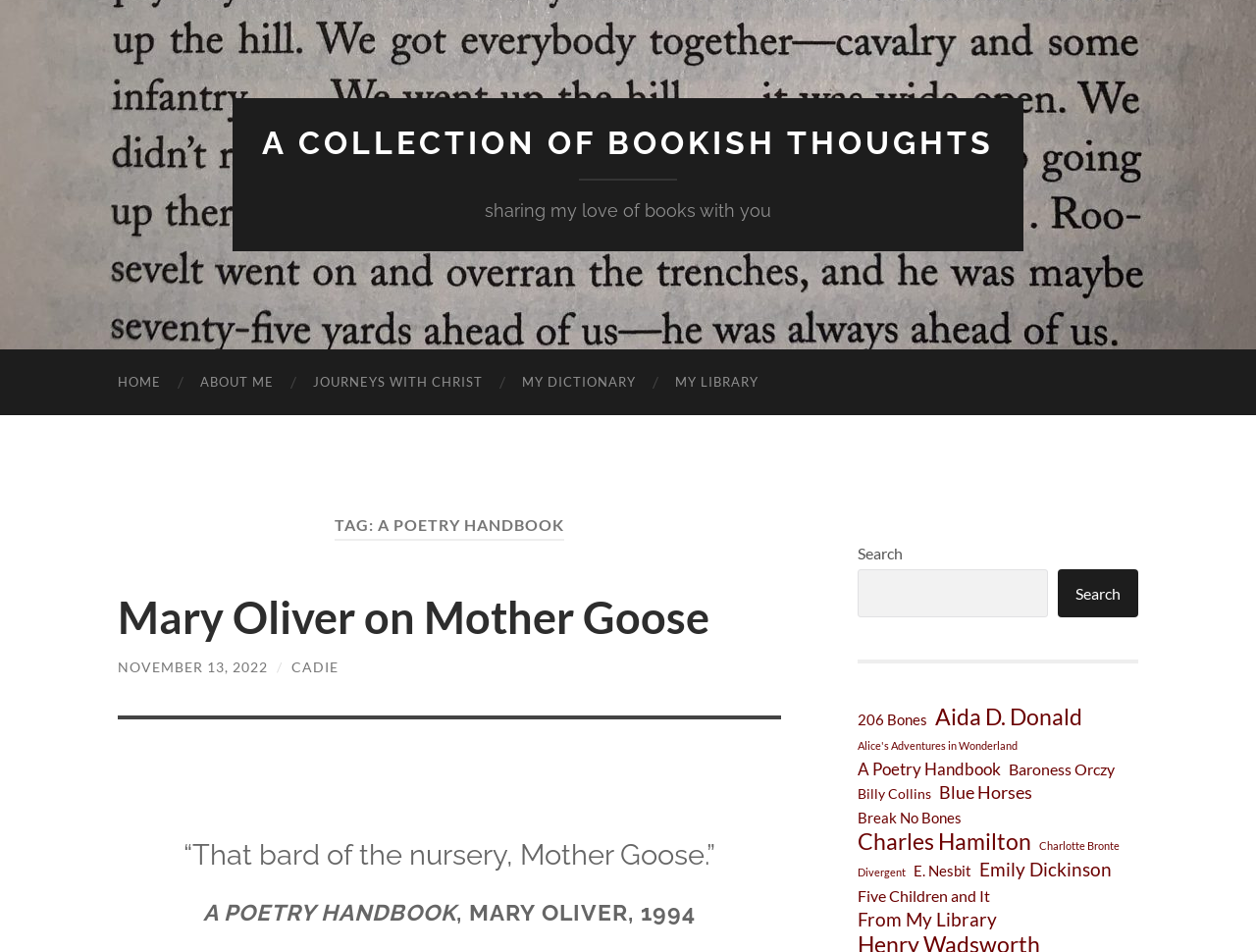Identify and provide the text of the main header on the webpage.

TAG: A POETRY HANDBOOK